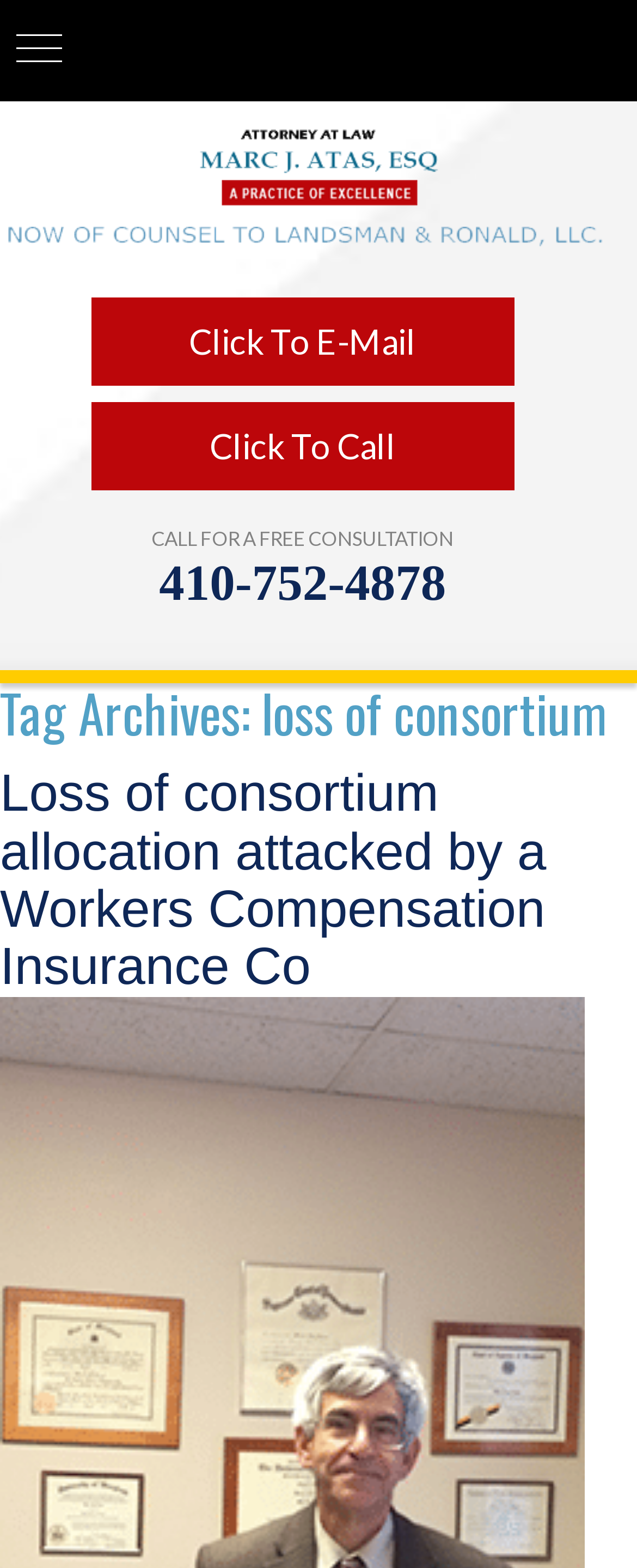What is the title of the first article?
Use the screenshot to answer the question with a single word or phrase.

Loss of consortium allocation attacked by a Workers Compensation Insurance Co